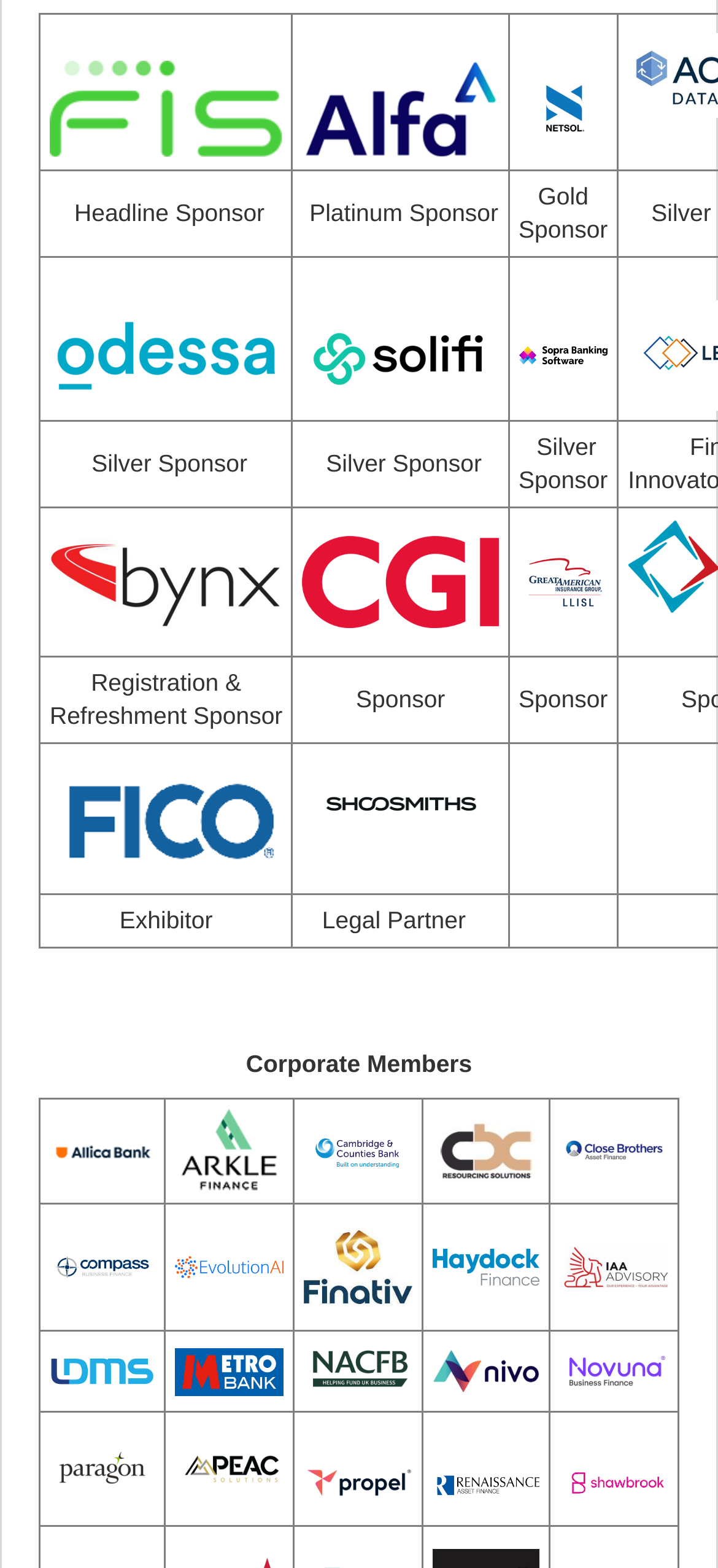Please answer the following query using a single word or phrase: 
How many rows of logos are there?

2